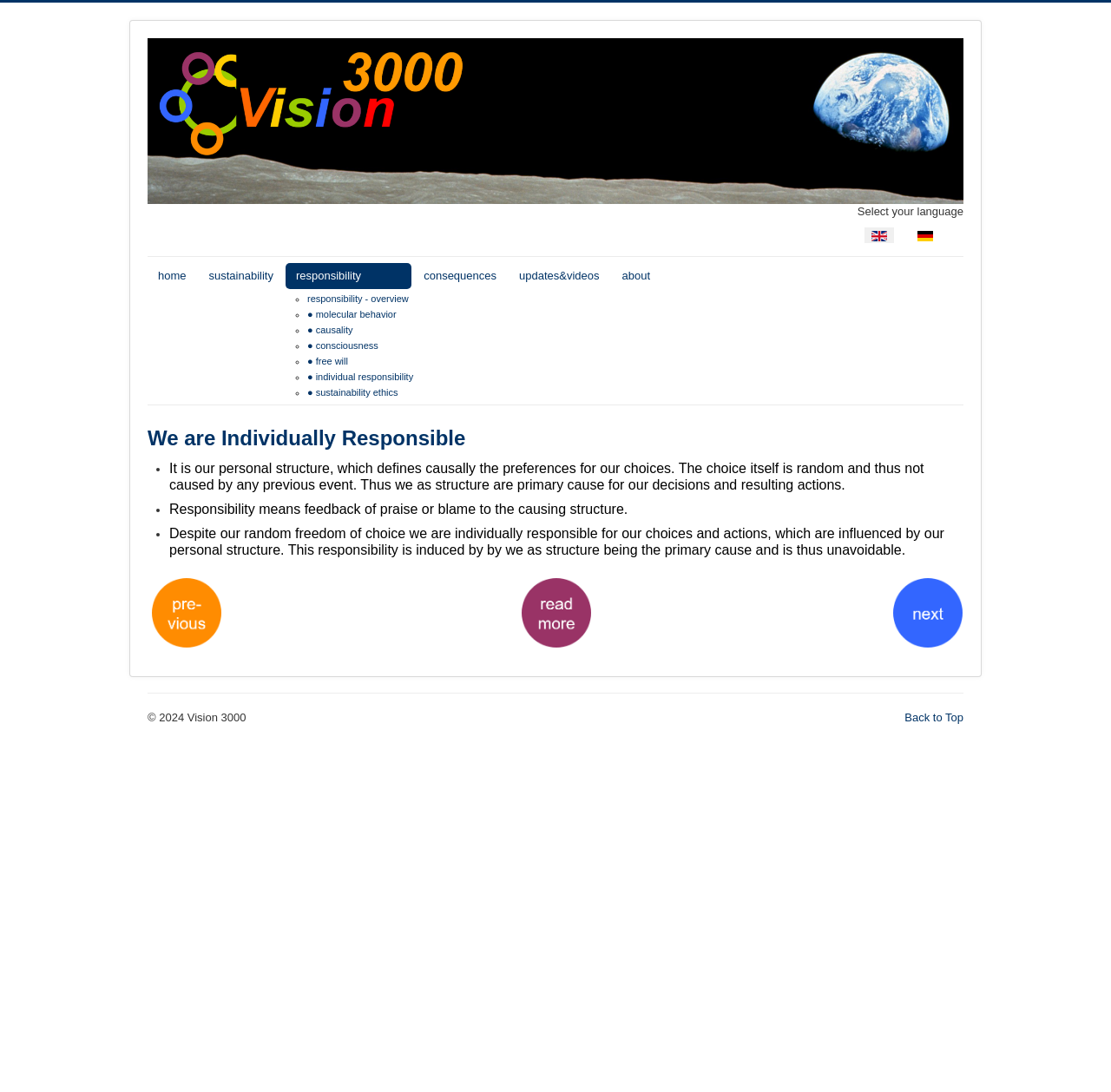Respond with a single word or phrase for the following question: 
What is the copyright year mentioned at the bottom of the webpage?

2024